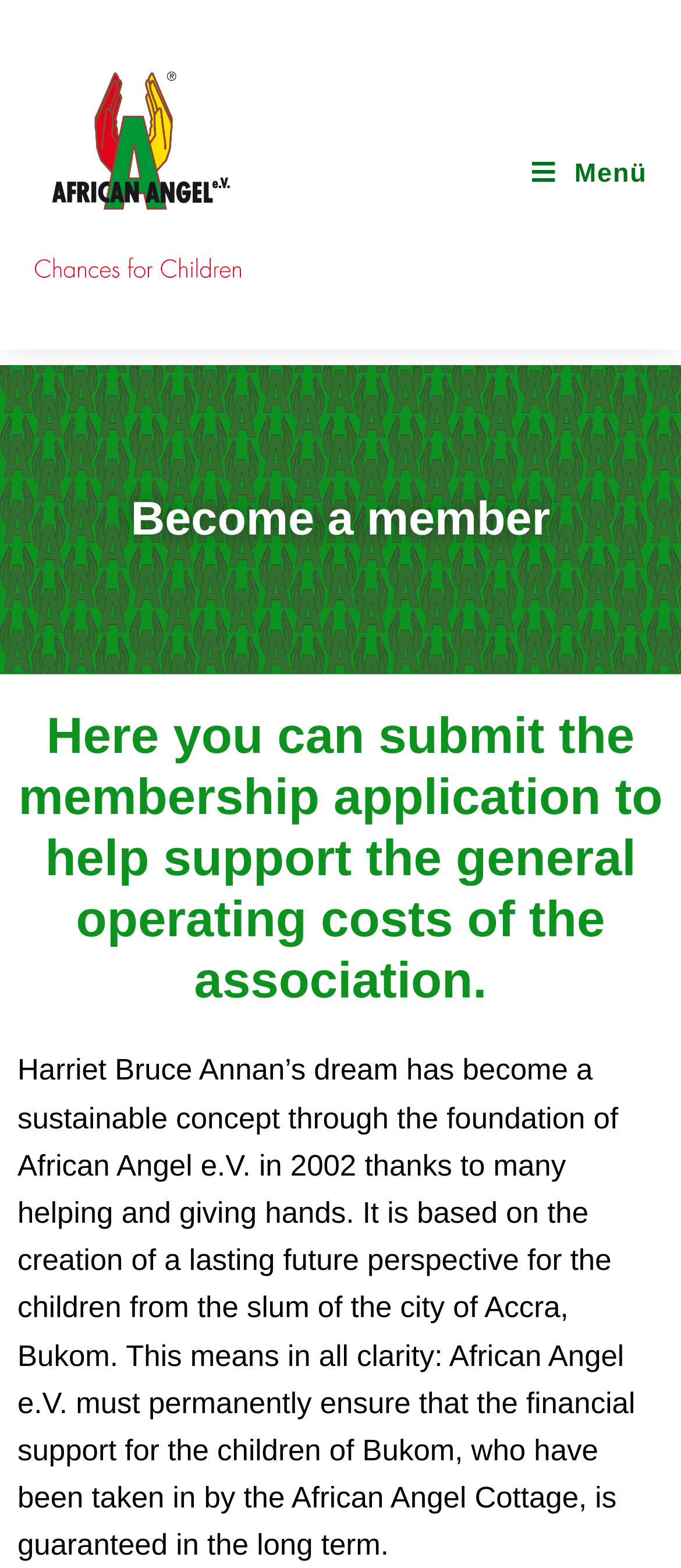Explain the features and main sections of the webpage comprehensively.

The webpage is about becoming a member of African Angel, a non-profit organization. At the top left, there is a logo of African Angel, which is an image accompanied by a link with the same name. 

To the top right, there is a link labeled "Mobiles Menü". Below this link, there is a section that appears to be the main content of the page. This section starts with a heading that reads "Become a member". 

Below the "Become a member" heading, there is a subheading that explains the purpose of membership, which is to support the general operating costs of the association. This subheading is also a link. 

Further down, there is a paragraph of text that describes the history and mission of African Angel. The text explains how the organization was founded in 2002 to provide a sustainable future for children from the slum of Accra, Bukom, and how it aims to ensure long-term financial support for these children.